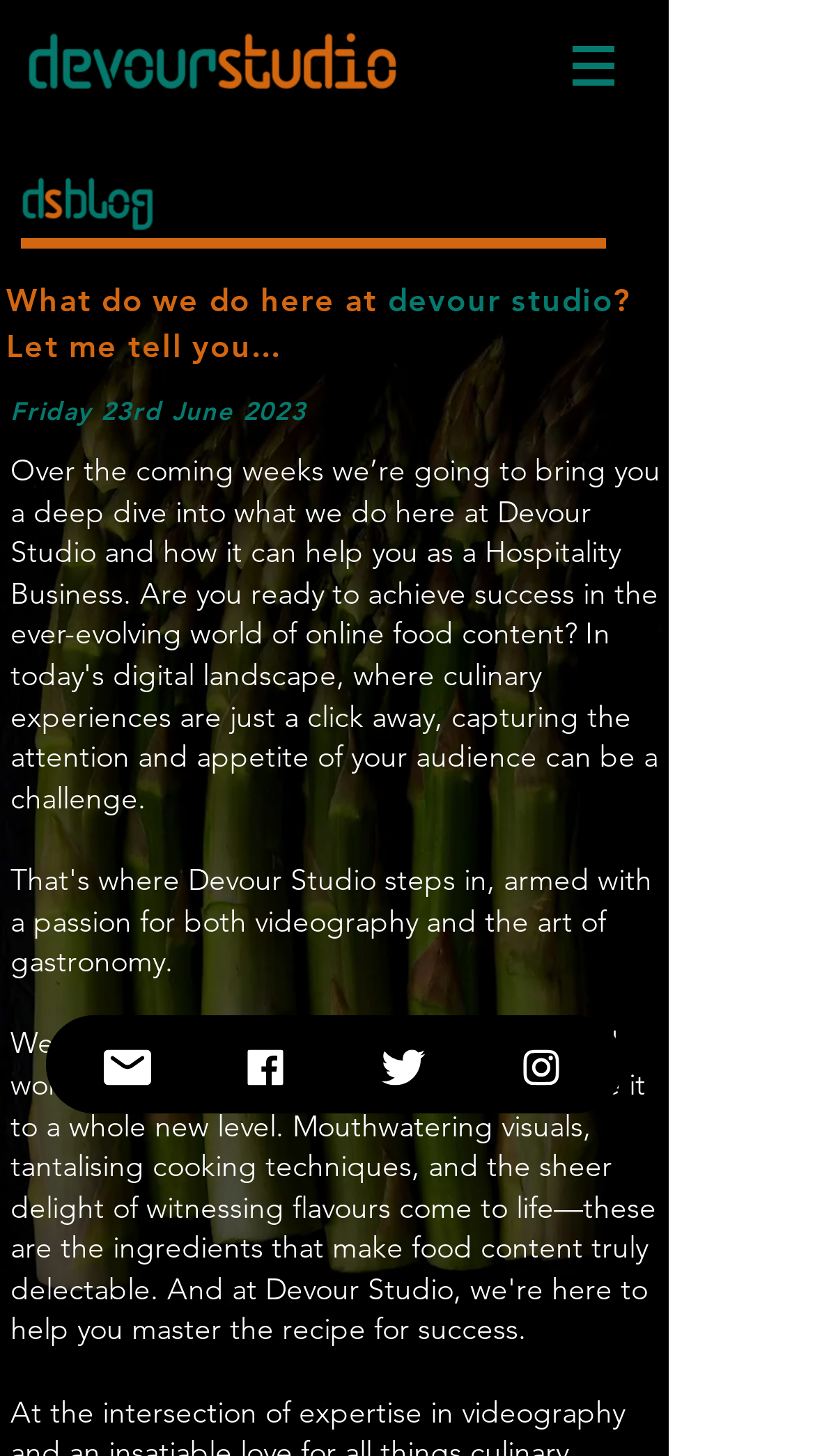From the webpage screenshot, predict the bounding box coordinates (top-left x, top-left y, bottom-right x, bottom-right y) for the UI element described here: Email

[0.056, 0.697, 0.241, 0.765]